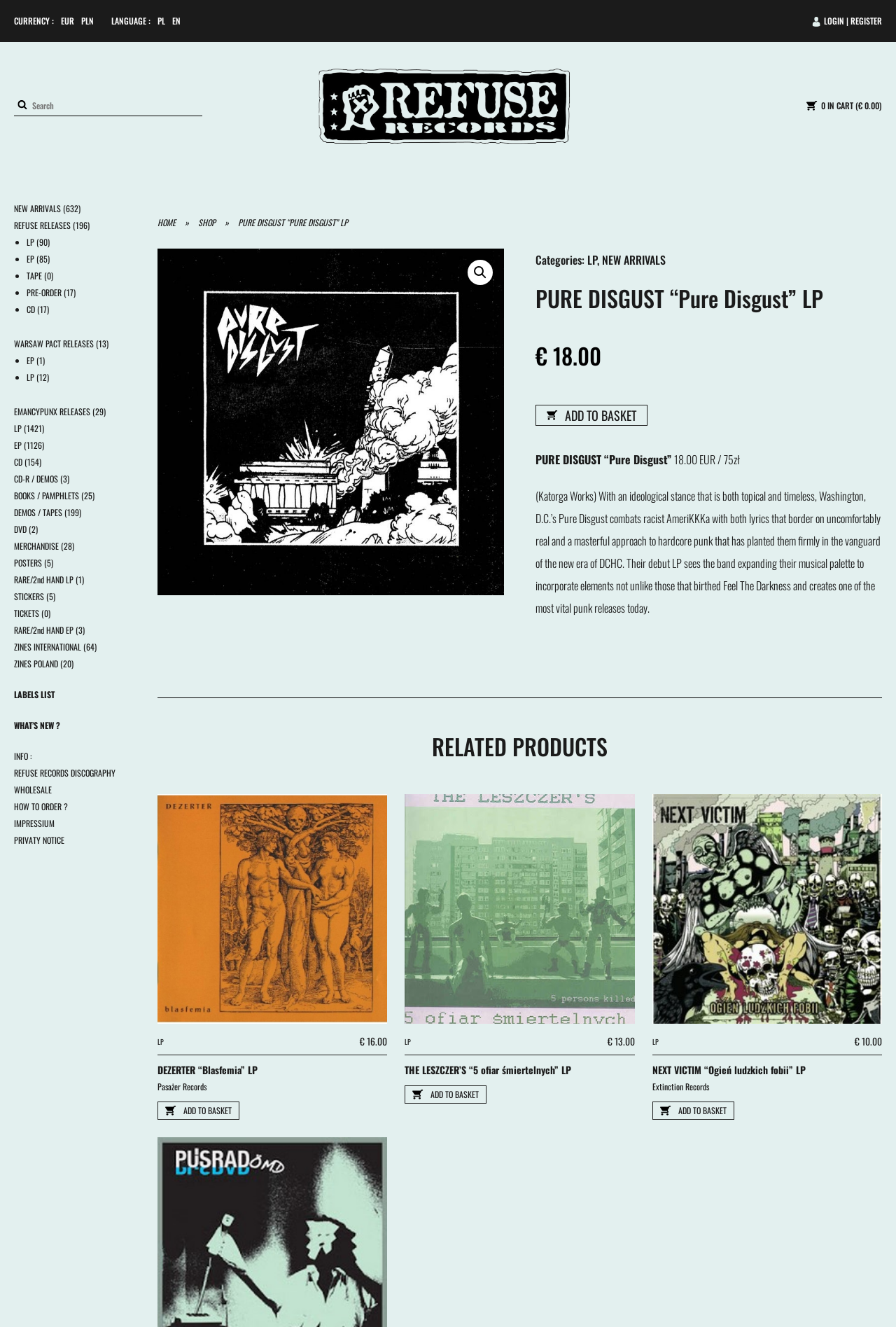Provide a comprehensive description of the webpage.

This webpage appears to be an online store for a music label, Refuse Records. At the top, there is a logo and a search bar with a search button. To the right of the search bar, there is a user login/register button accompanied by a small user icon. Below the search bar, there is a cart button with a "0" indicator, suggesting that the cart is currently empty.

The main content of the page is divided into several sections. On the left side, there is a list of categories, including "NEW ARRIVALS", "REFUSE RELEASES", "WARSAW PACT RELEASES", and others. Each category has a number in parentheses, indicating the number of items in that category. Below the categories, there is a list of formats, including "LP", "EP", "TAPE", and others, each with a number in parentheses.

On the right side of the page, there is a section with a title "PURE DISGUST “Pure Disgust” LP - Refuse" and a price of 18.00 EUR or 75zł. Below this section, there are links to various other pages, including "WHAT’S NEW?", "LABELS LIST", and "INFO :".

Throughout the page, there are various links and buttons, including links to specific releases, labels, and formats, as well as buttons for logging in, registering, and searching. The overall layout is dense, with many links and buttons packed into a relatively small space.